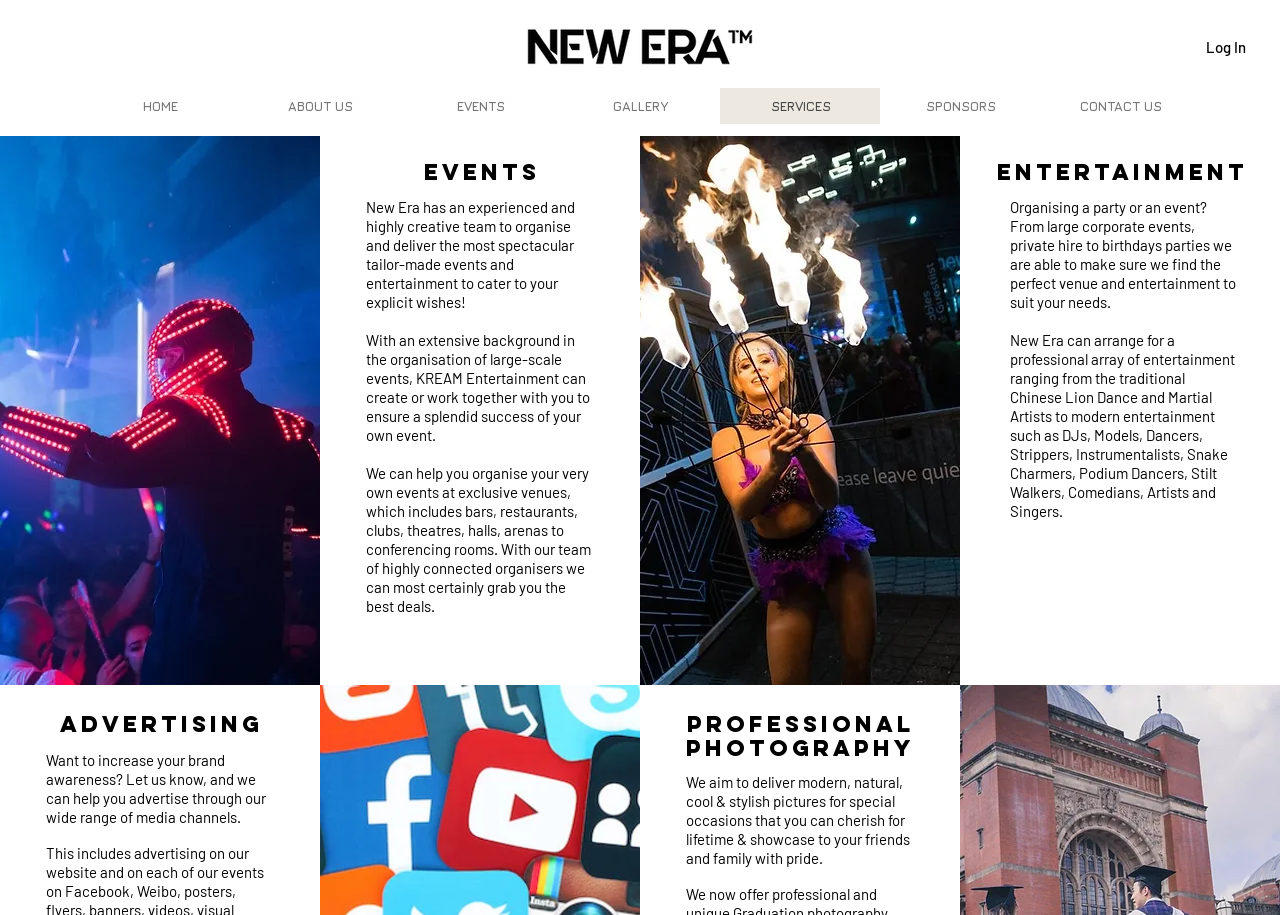Answer the question using only a single word or phrase: 
What is the purpose of the navigation menu at the top of the webpage?

To navigate to different sections of the website